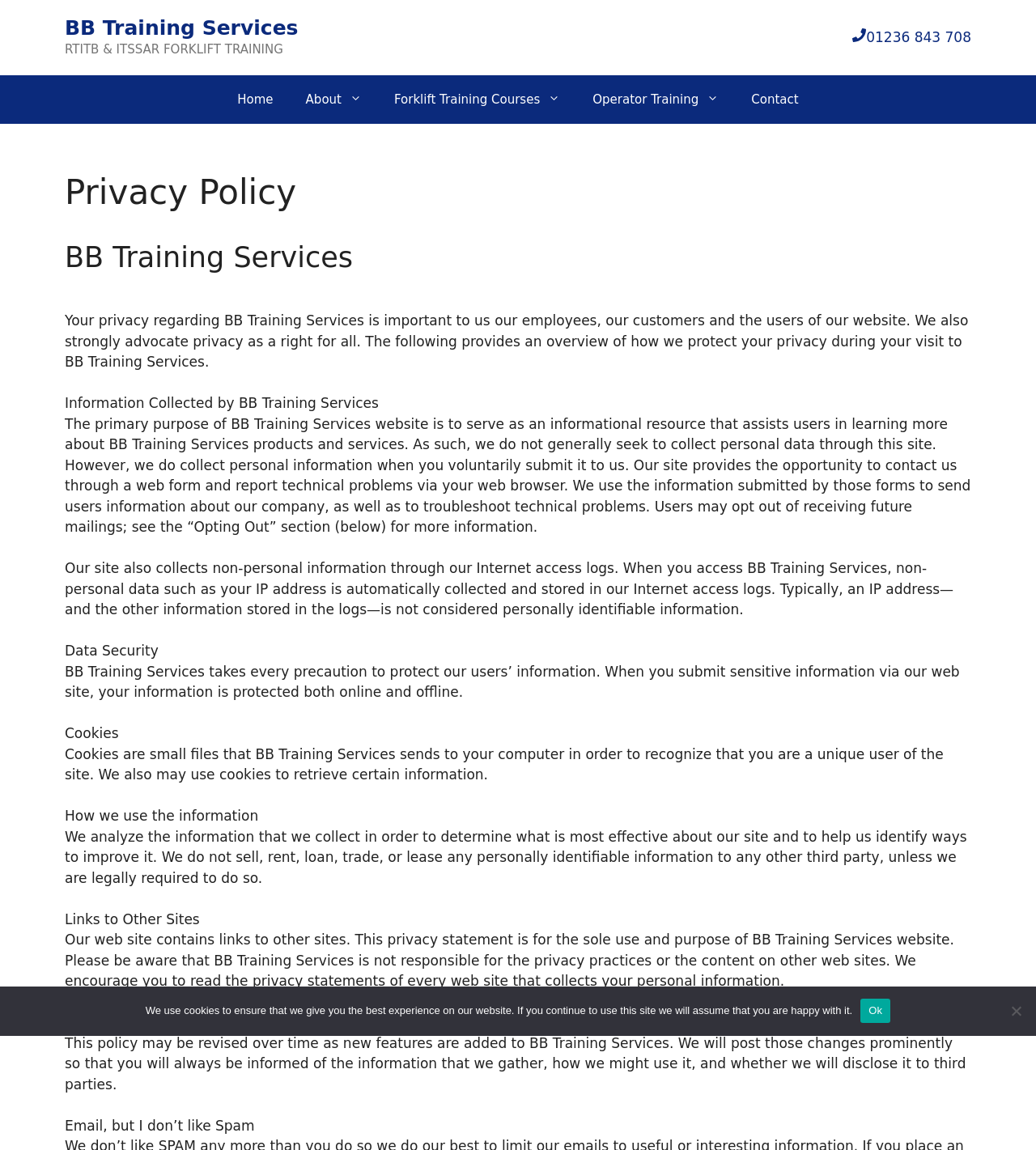What happens to personal information collected by BB Training Services?
From the screenshot, supply a one-word or short-phrase answer.

Not sold or traded